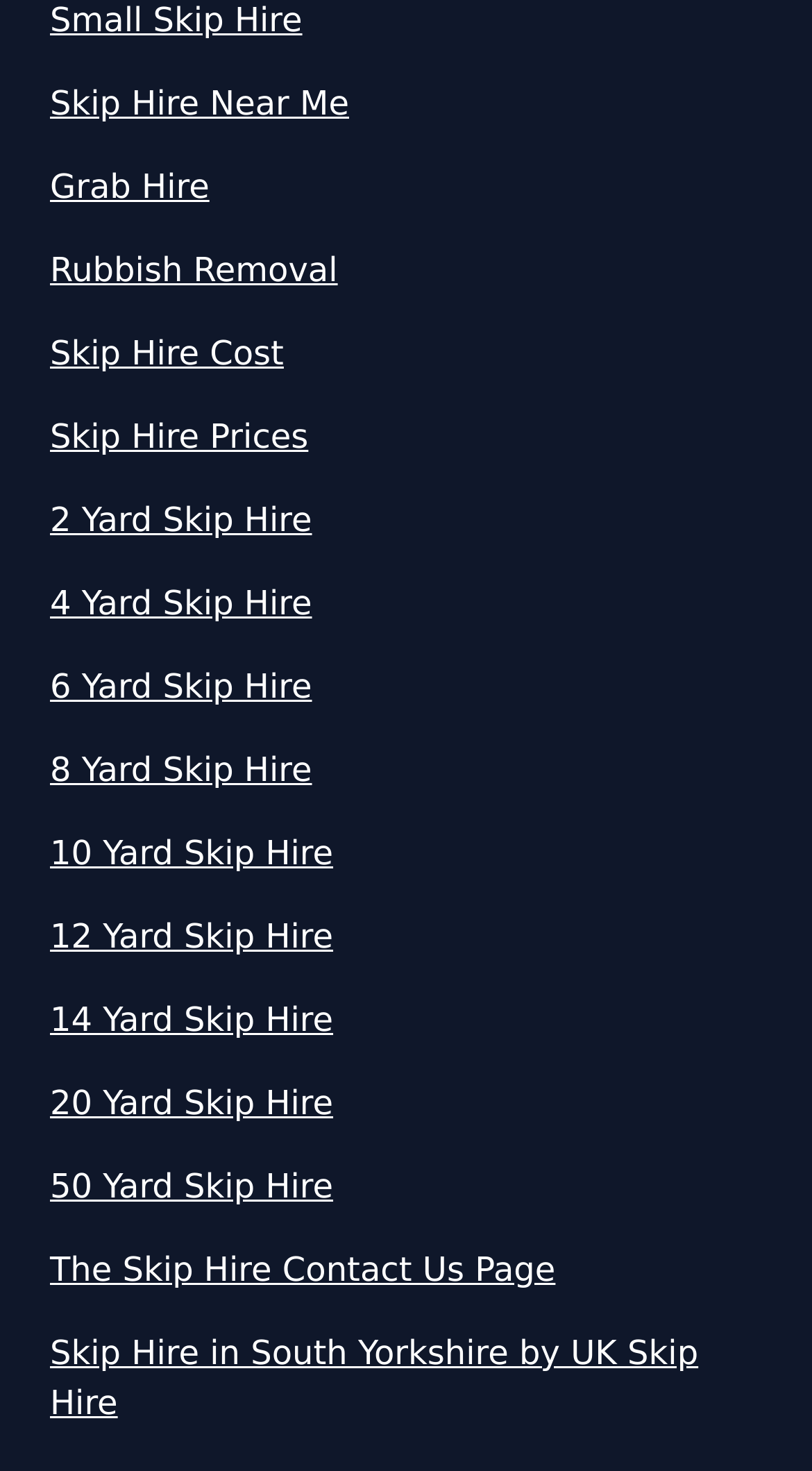What is the name of the company providing skip hire services?
Utilize the information in the image to give a detailed answer to the question.

The link 'Skip Hire in South Yorkshire by UK Skip Hire' suggests that the company providing skip hire services is UK Skip Hire.